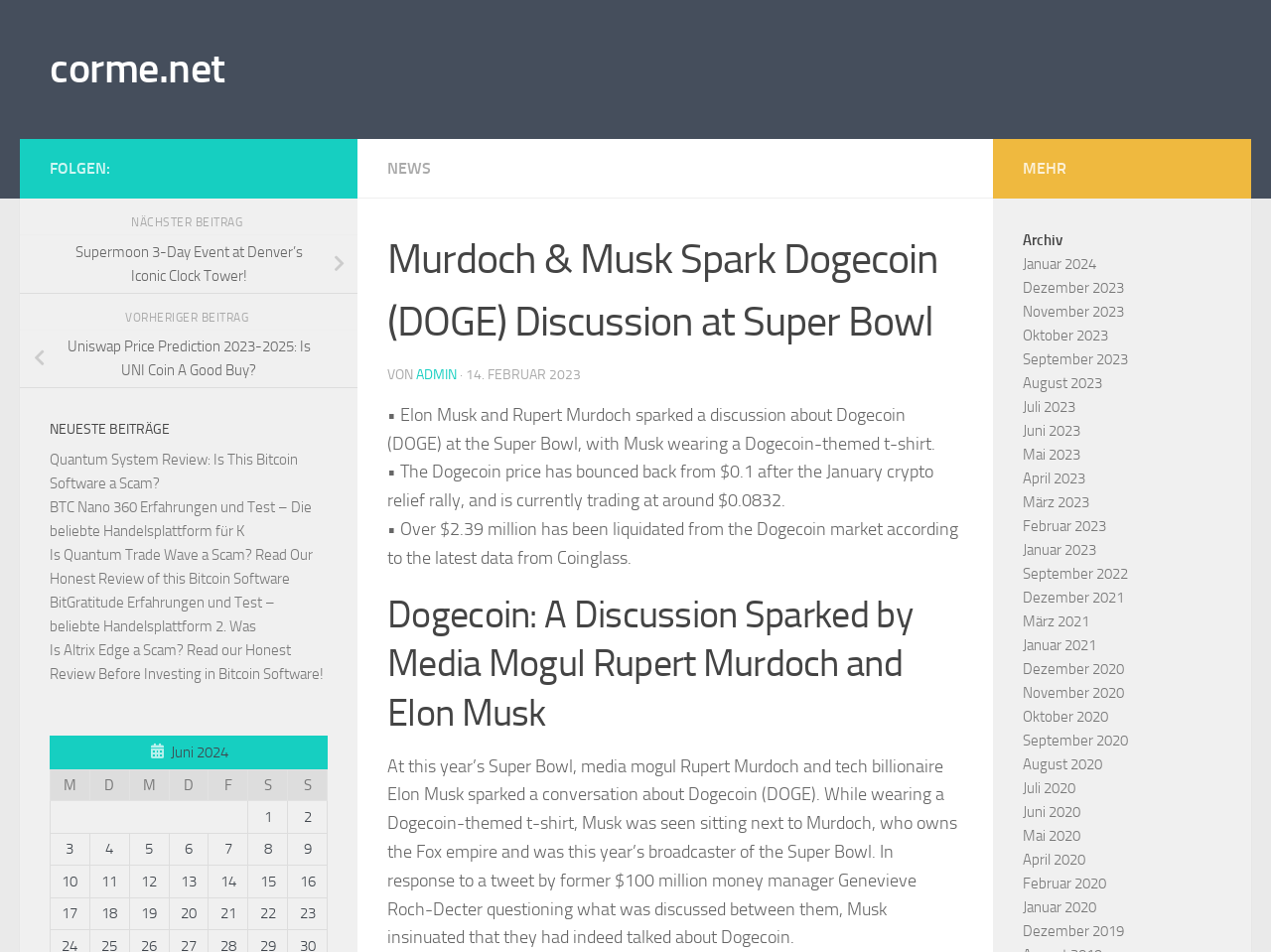Identify the bounding box for the given UI element using the description provided. Coordinates should be in the format (top-left x, top-left y, bottom-right x, bottom-right y) and must be between 0 and 1. Here is the description: Zum Inhalt springen

[0.003, 0.004, 0.148, 0.054]